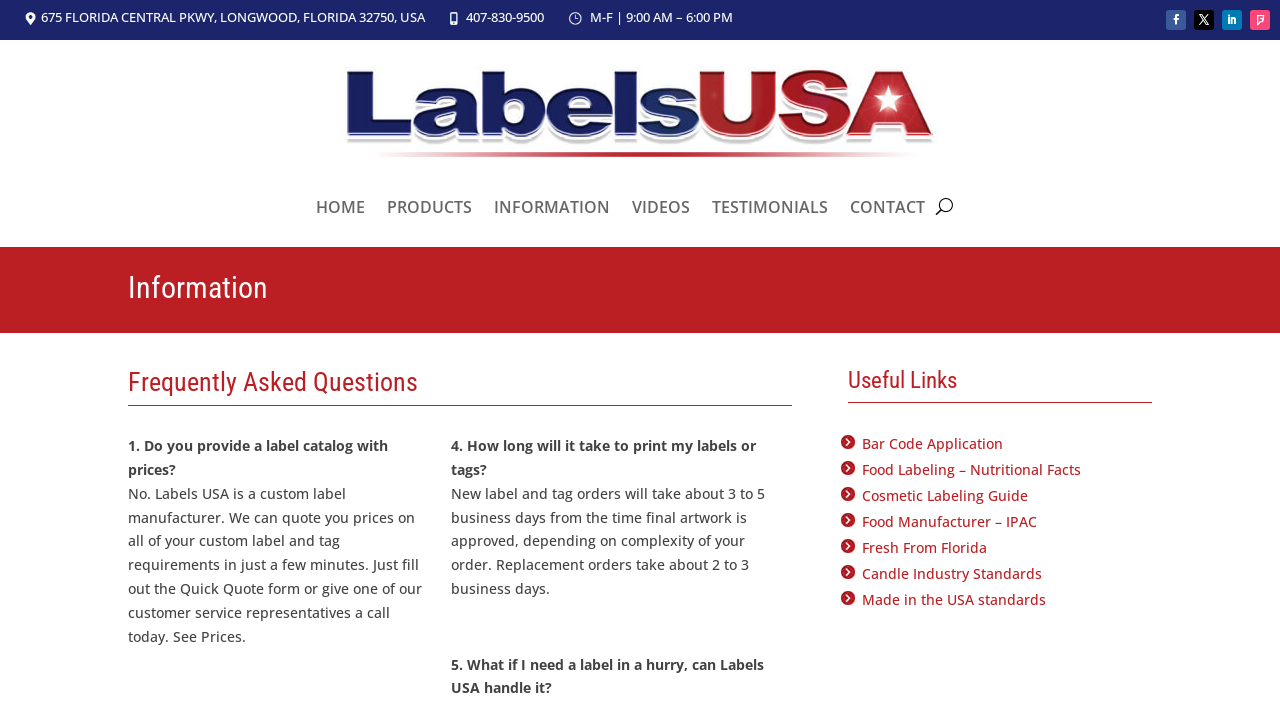What are the business hours of Labels USA?
Please respond to the question thoroughly and include all relevant details.

I found the business hours by looking at the top section of the webpage, where there are three layout tables side by side. The third table contains the business hours, which are 'M-F | 9:00 AM – 6:00 PM'.